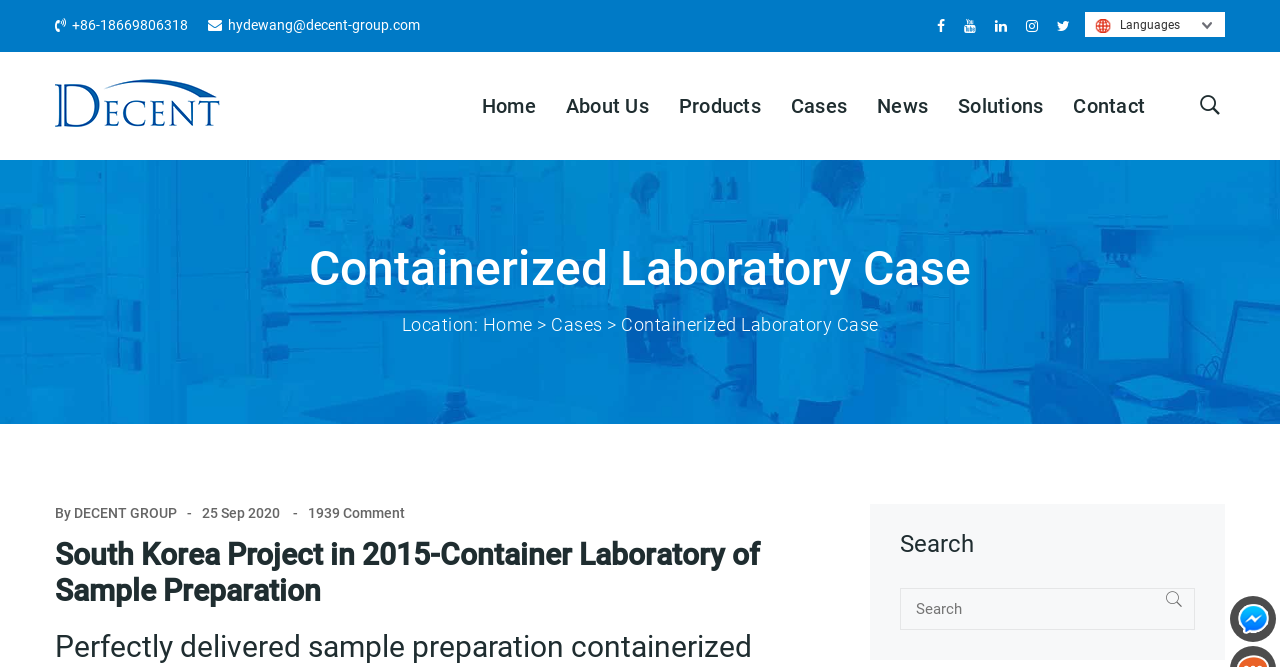Find the bounding box coordinates for the area that should be clicked to accomplish the instruction: "Send an email to the company".

[0.162, 0.018, 0.328, 0.057]